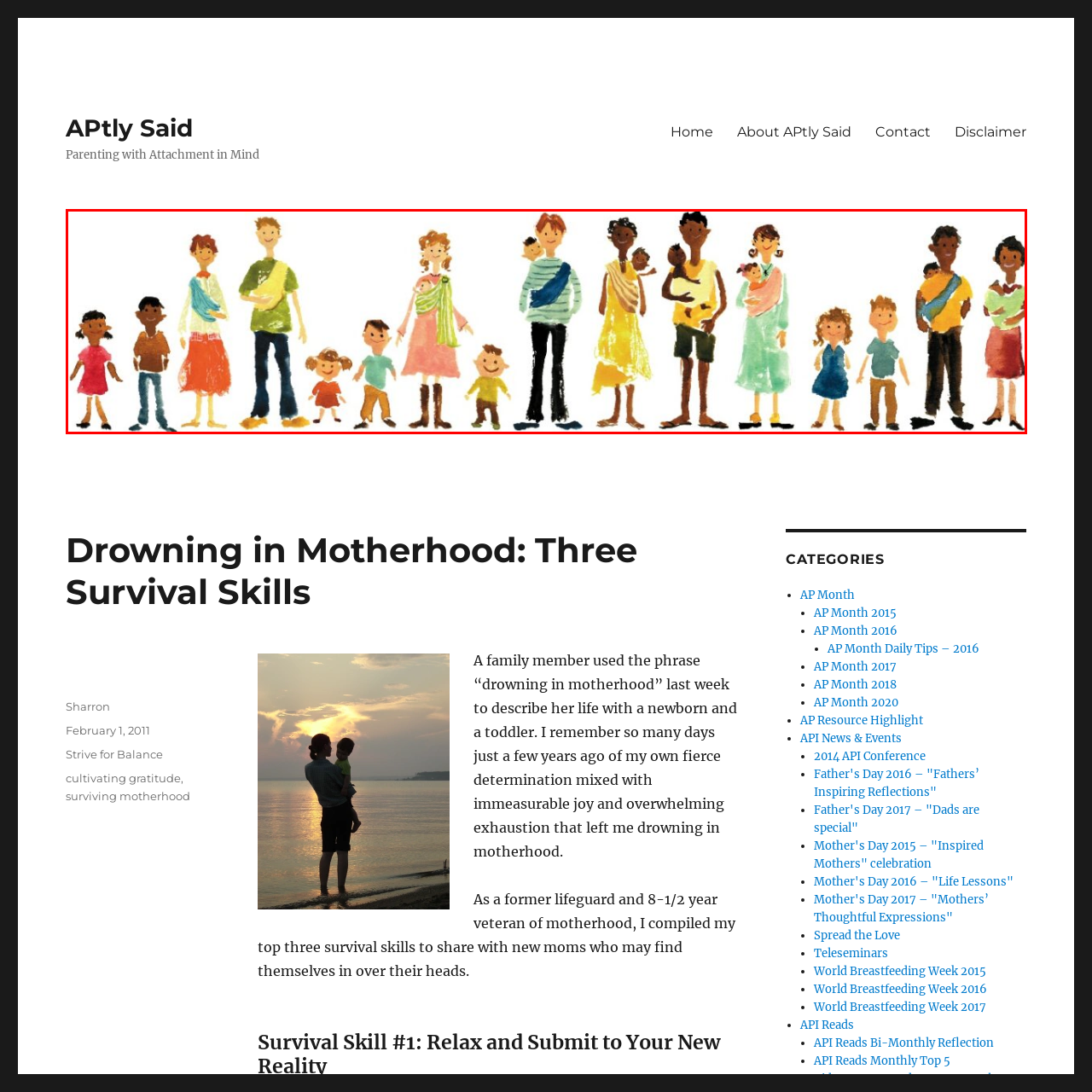Inspect the section highlighted in the red box, What is the style of the characters' clothing? 
Answer using a single word or phrase.

Colorful and playful